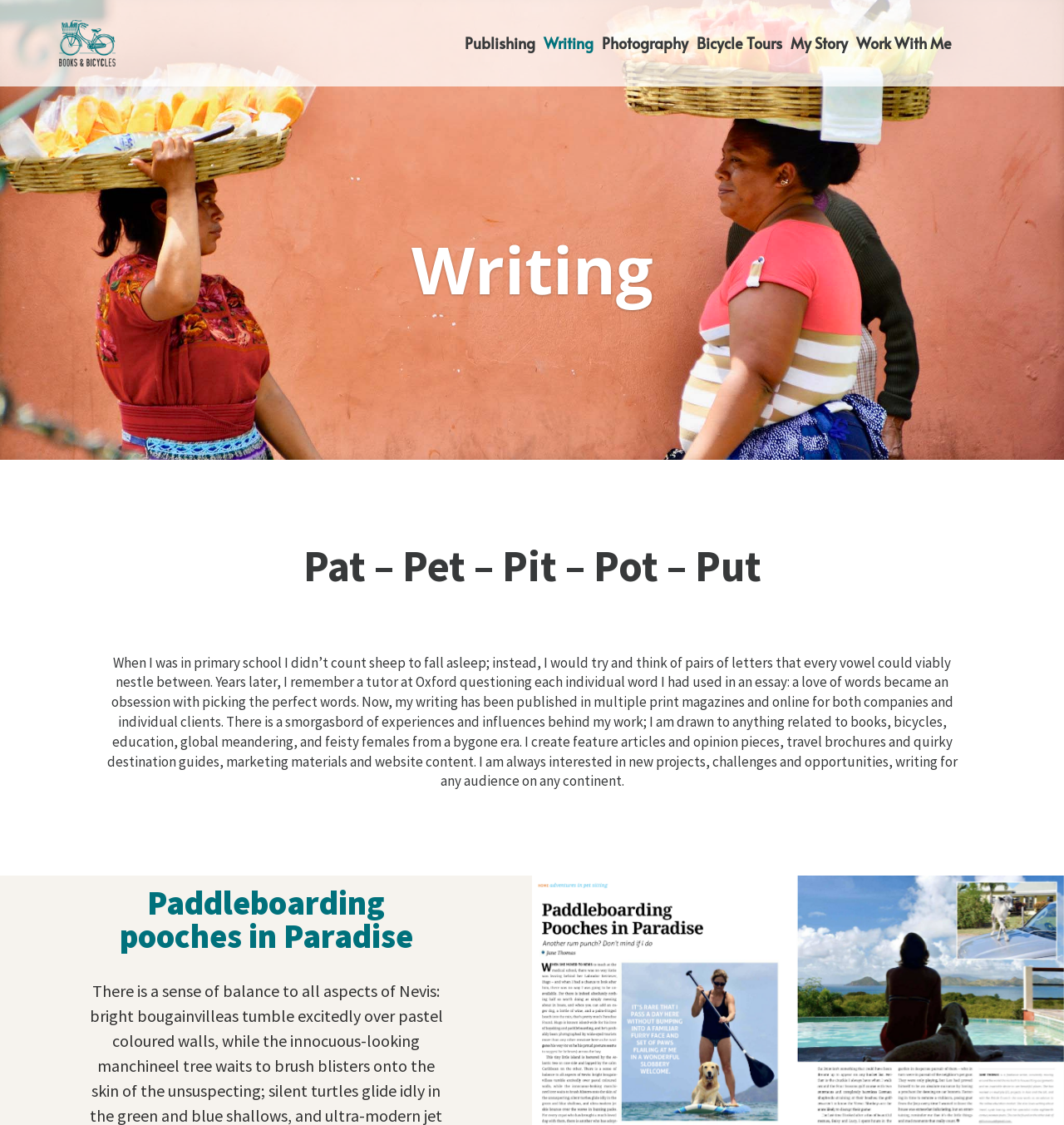What is the topic of the last heading?
Could you give a comprehensive explanation in response to this question?

The last heading on the webpage has the text 'Paddleboarding pooches in Paradise', which seems to be a title or topic related to travel or adventure.